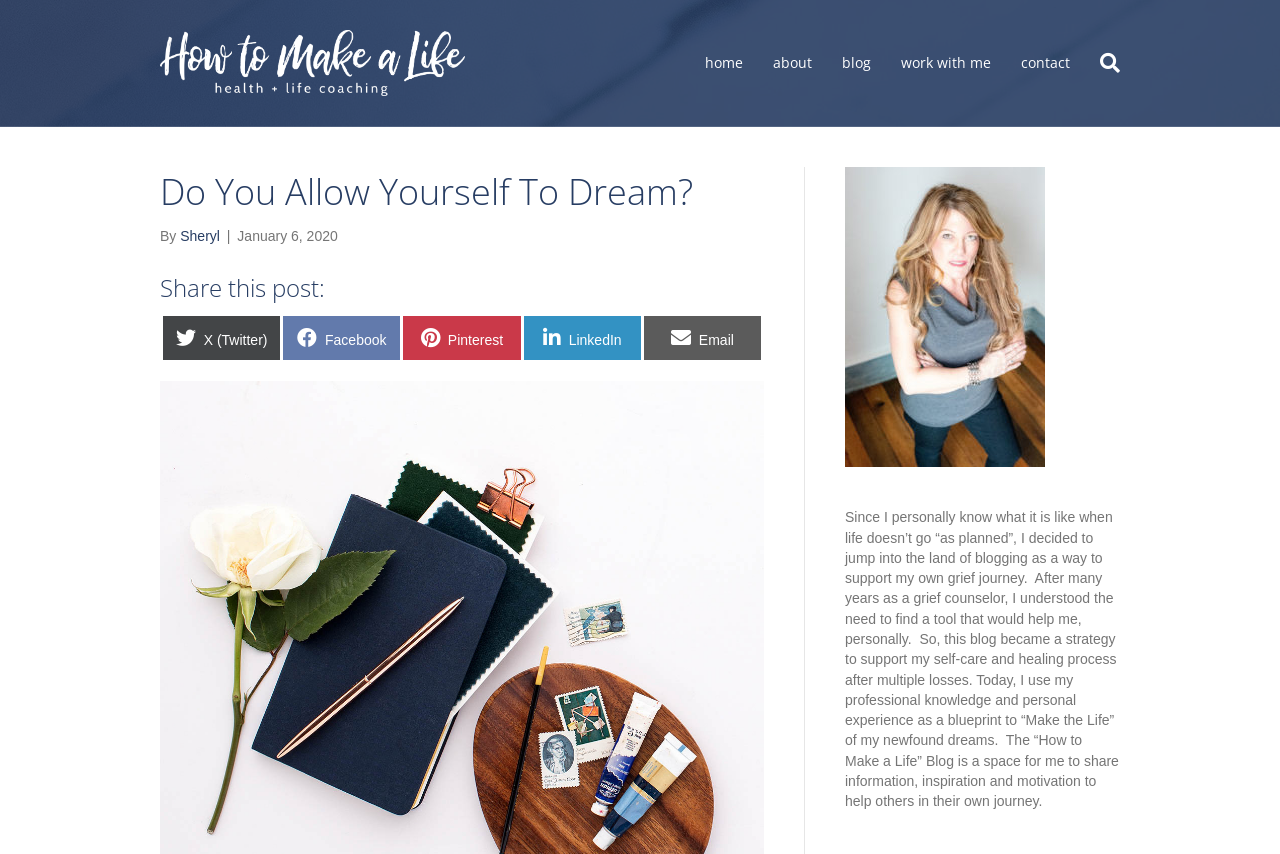Locate the bounding box of the UI element with the following description: "Share on Facebook".

[0.221, 0.369, 0.313, 0.421]